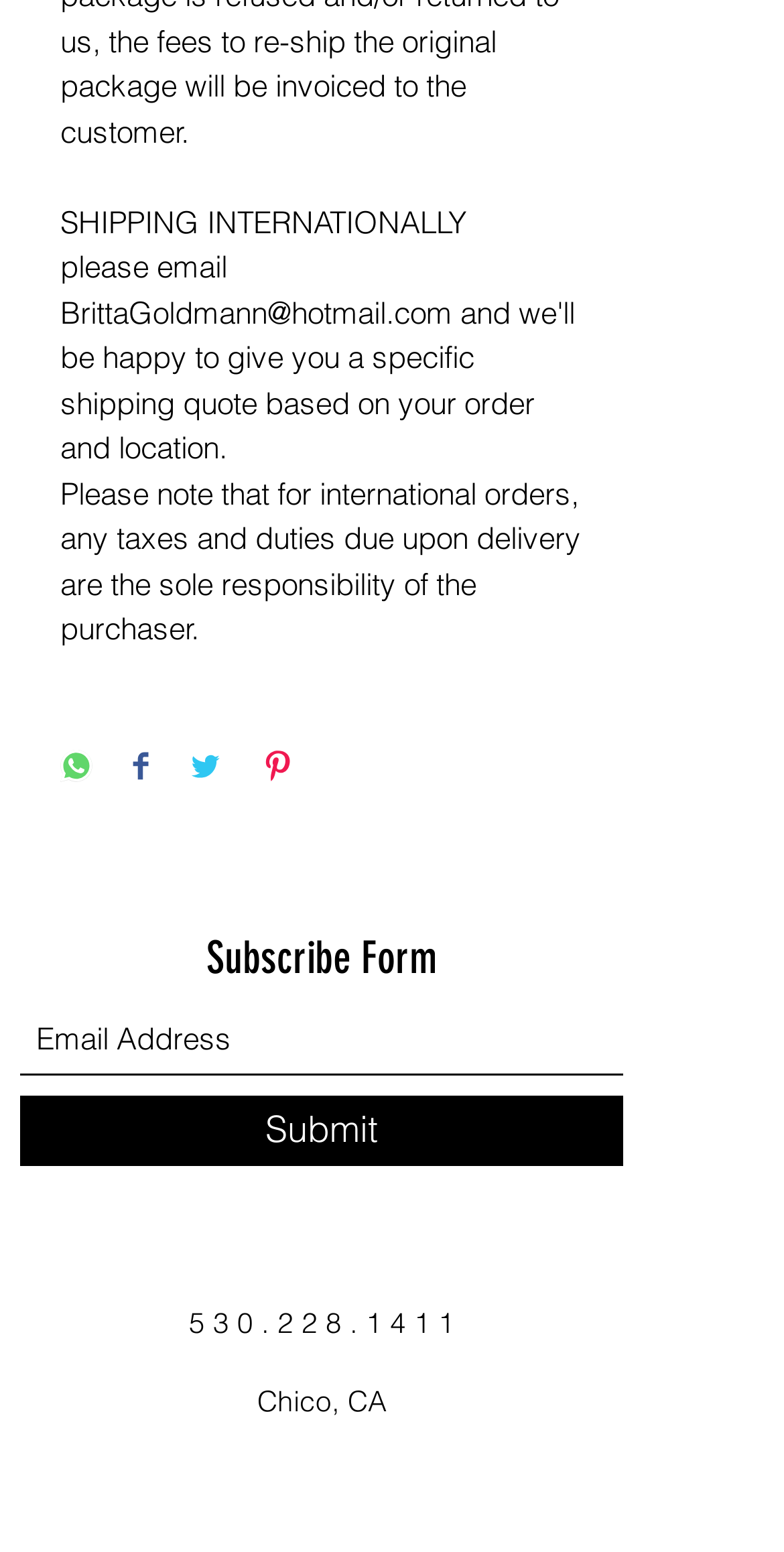How many social media platforms are listed in the social bar?
Could you give a comprehensive explanation in response to this question?

The social bar is located at the bottom of the webpage and contains links to two social media platforms, Instagram and Facebook, which can be inferred from the link texts.